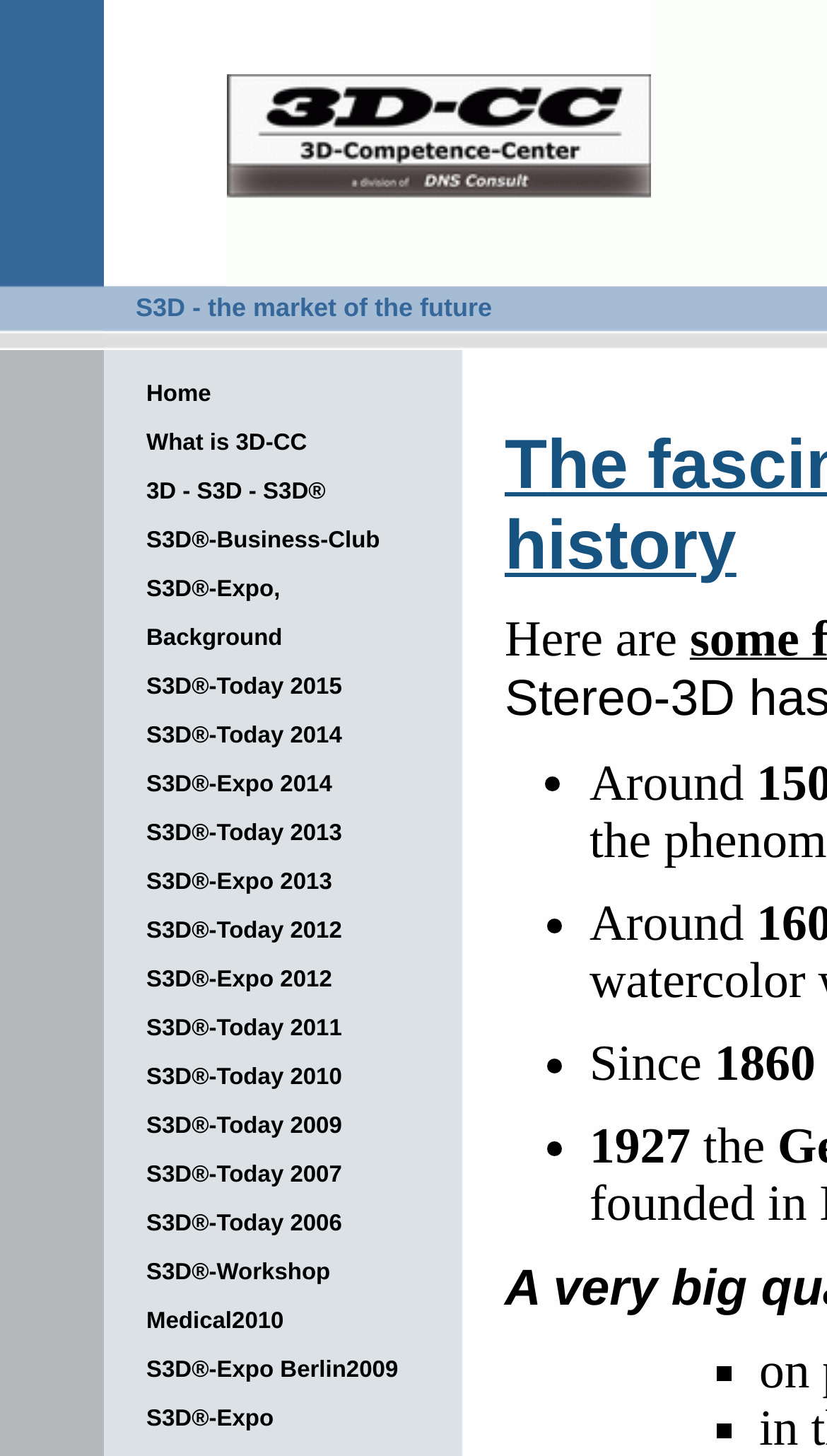Detail the features and information presented on the webpage.

This webpage appears to be a personal homepage for "Da Vinci & 3D - 3D-CC international". At the top, there is a link with no text, followed by a heading that reads "S3D - the market of the future". Below this heading, there is a list of 17 links, each with a title starting with "S3D®-" and followed by a year or event name, such as "Home", "What is 3D-CC", "S3D®-Business-Club", and so on. These links are aligned vertically and take up a significant portion of the page.

To the right of these links, there are three short paragraphs of text, each preceded by a bullet point. The first paragraph reads "Around", the second also reads "Around", and the third reads "Since 1860". Below these paragraphs, there is a single line of text that reads "1927 the".

At the very bottom of the page, there is a single icon, a square shape (■), which may represent a logo or a button. Overall, the page has a simple layout with a focus on the list of links and the short paragraphs of text.